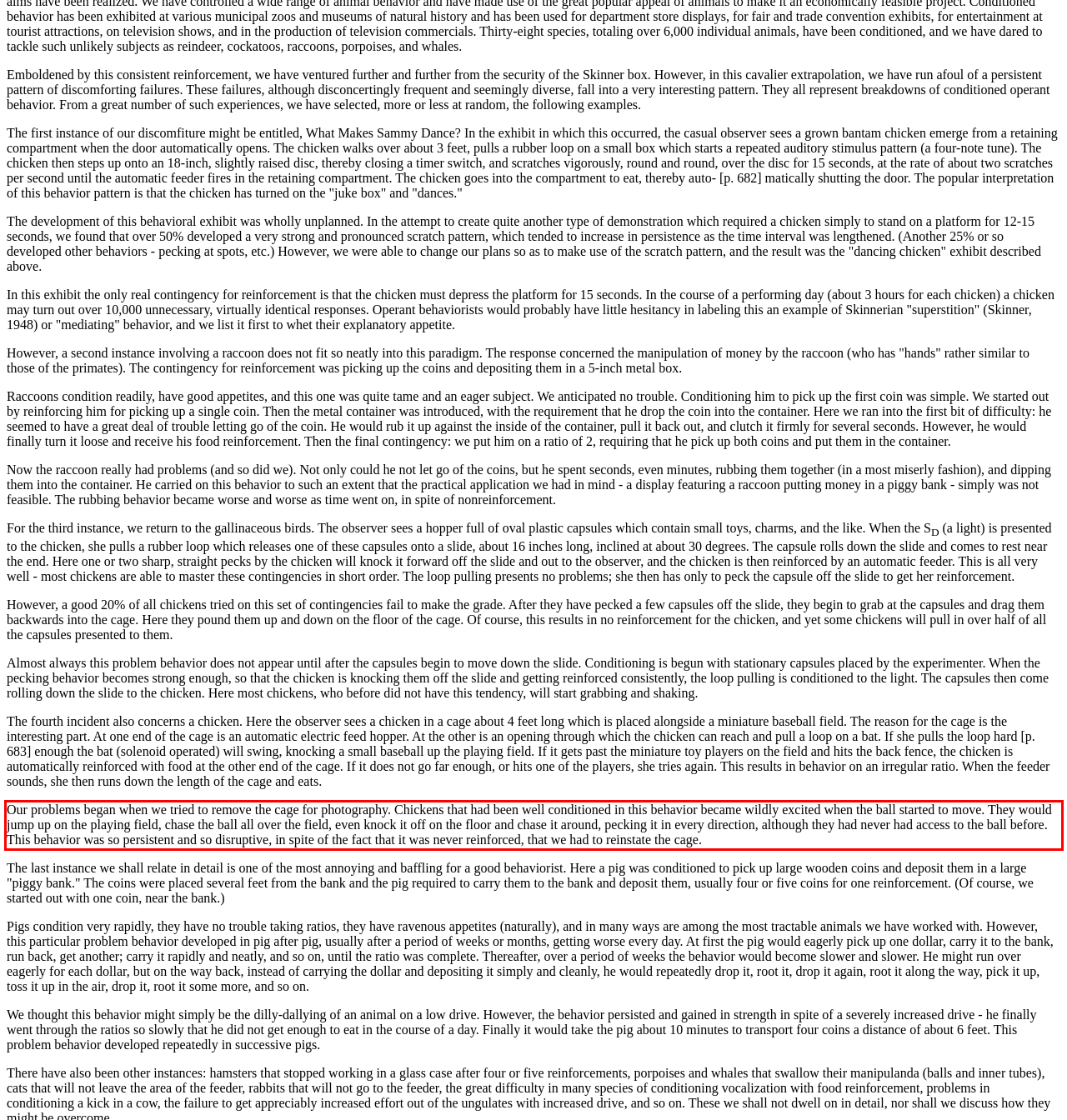Examine the webpage screenshot and use OCR to recognize and output the text within the red bounding box.

Our problems began when we tried to remove the cage for photography. Chickens that had been well conditioned in this behavior became wildly excited when the ball started to move. They would jump up on the playing field, chase the ball all over the field, even knock it off on the floor and chase it around, pecking it in every direction, although they had never had access to the ball before. This behavior was so persistent and so disruptive, in spite of the fact that it was never reinforced, that we had to reinstate the cage.